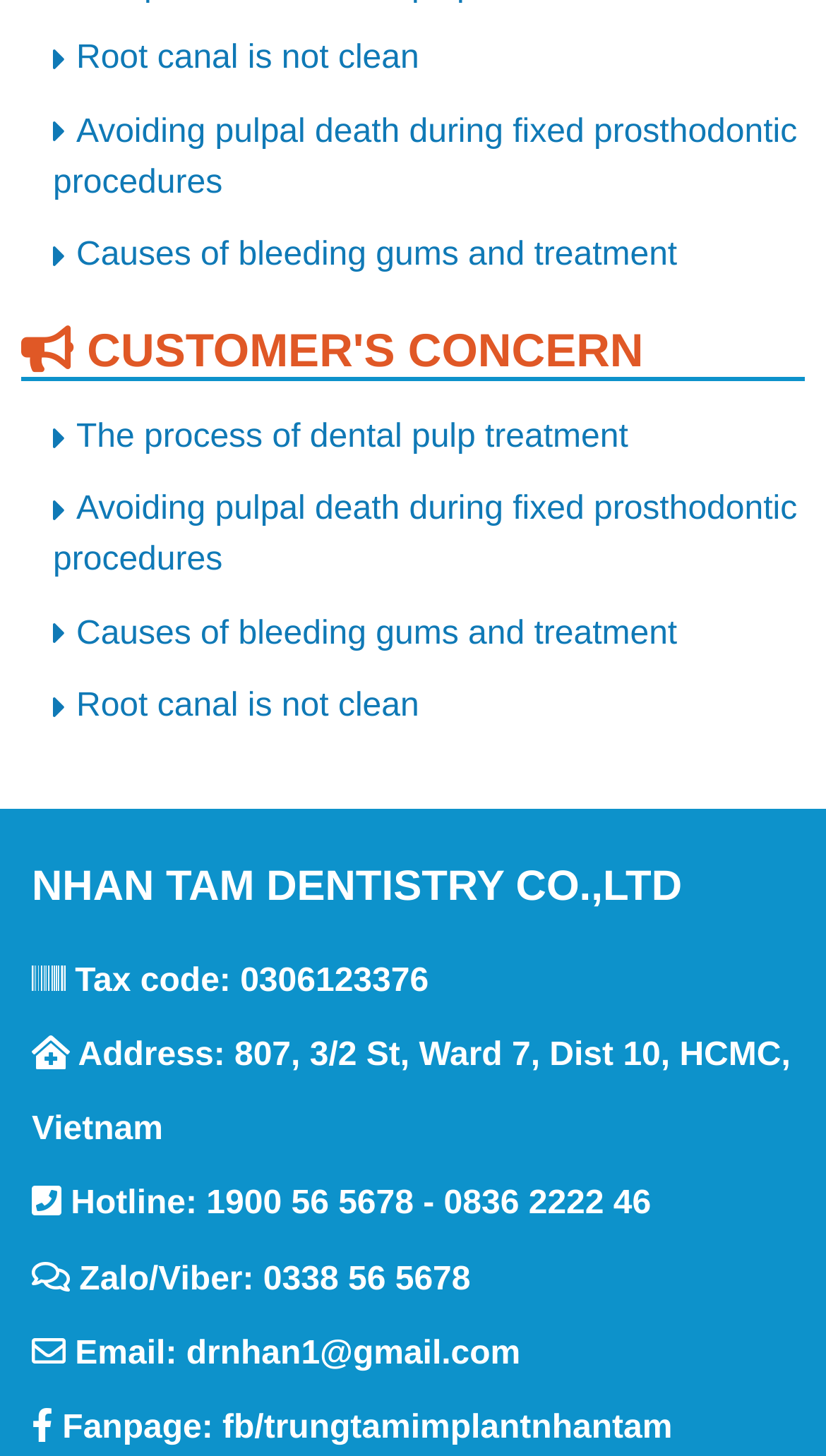How many links are there in the webpage?
Give a one-word or short phrase answer based on the image.

11